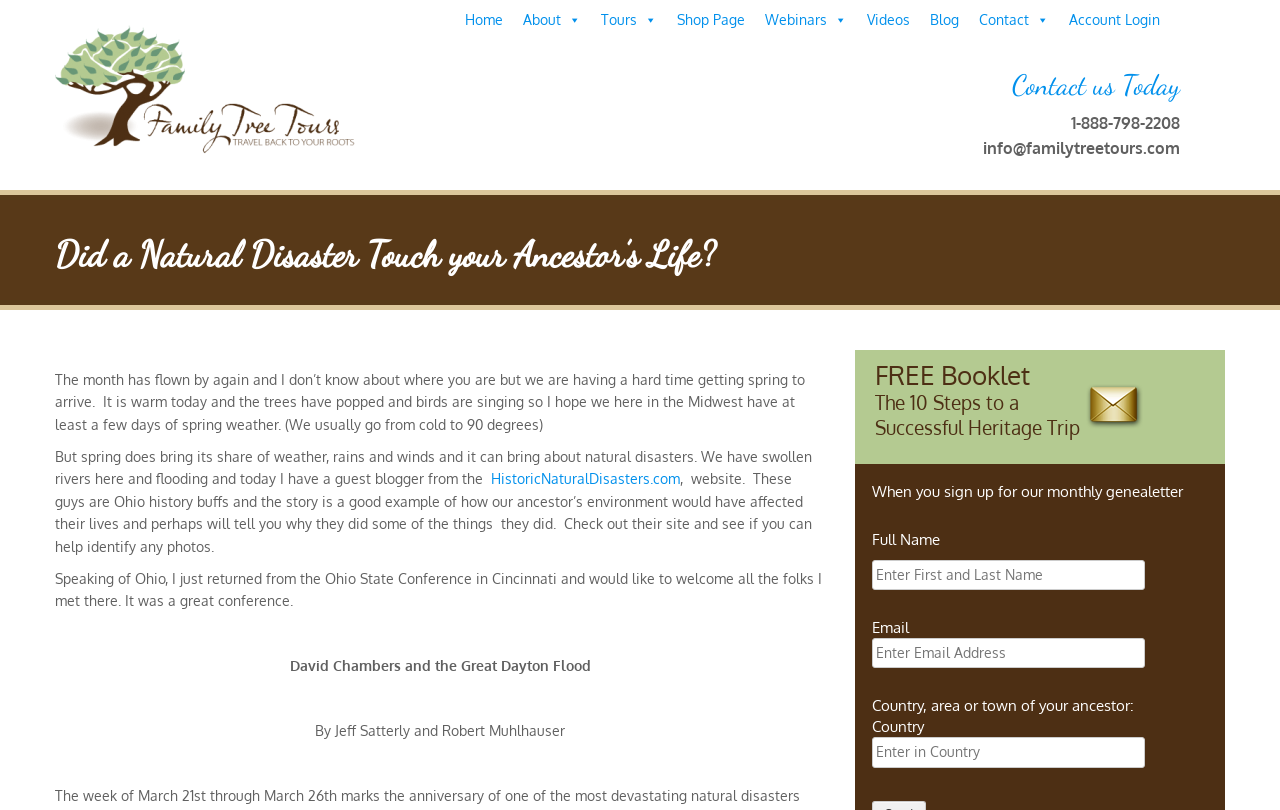Reply to the question with a brief word or phrase: What is the topic of the guest blogger's story?

1913 Floods in Ohio